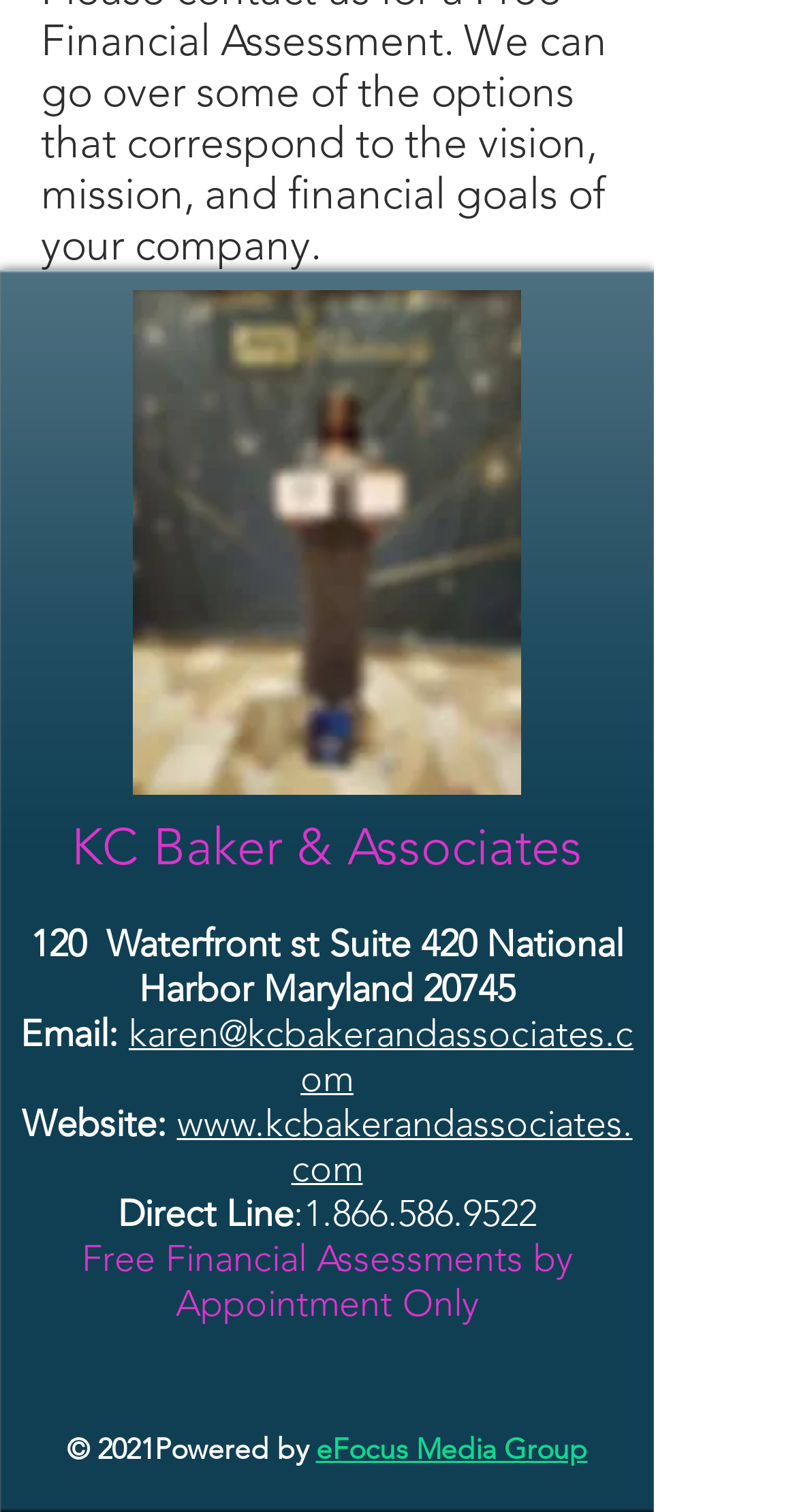Reply to the question with a single word or phrase:
What is the phone number?

1.866.586.9522